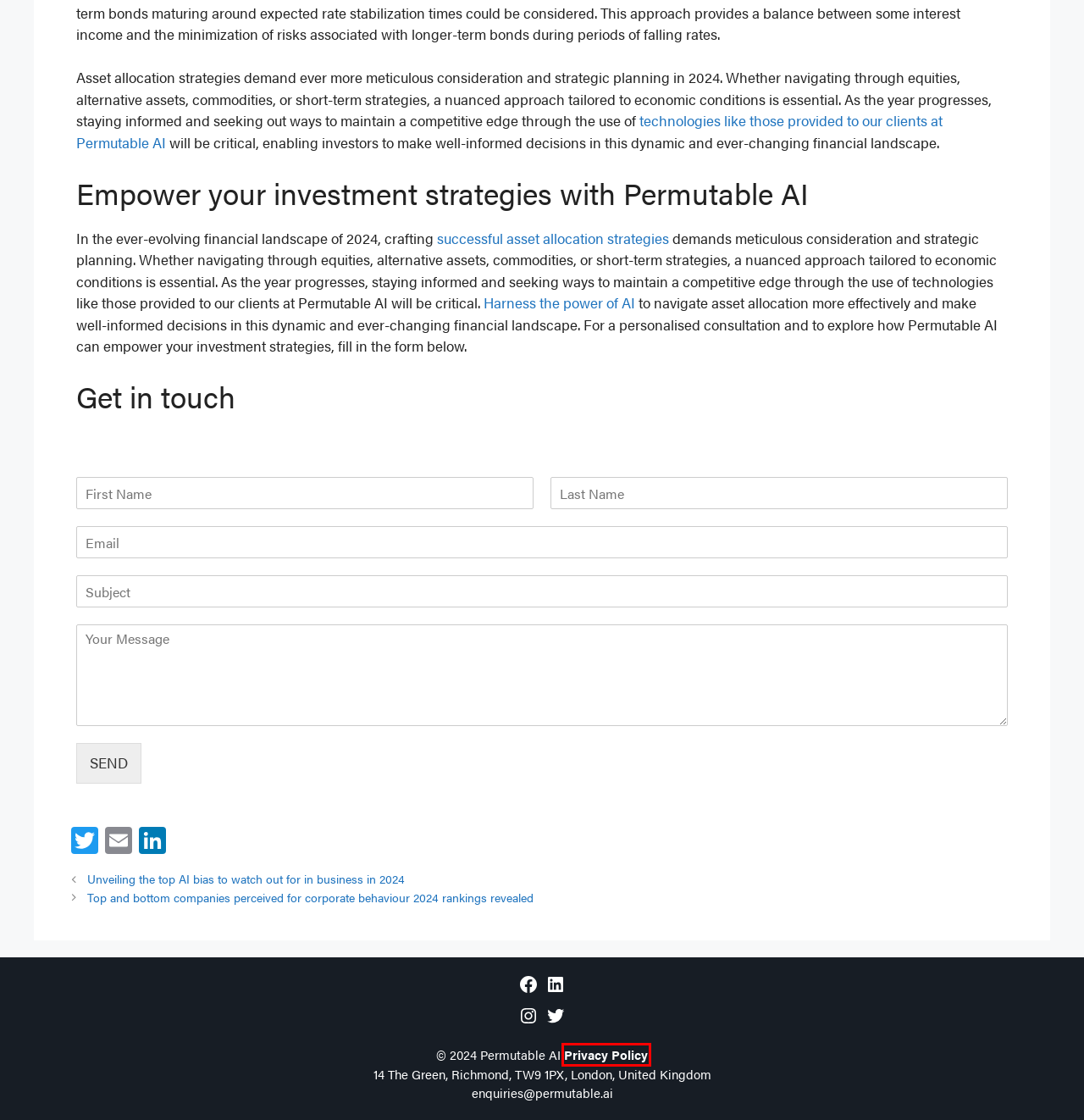Analyze the screenshot of a webpage that features a red rectangle bounding box. Pick the webpage description that best matches the new webpage you would see after clicking on the element within the red bounding box. Here are the candidates:
A. supply-chain-insights - Permutable
B. Privacy Policy - Permutable
C. Supply Chain Network Analysis Tool - Permutable
D. Monetary Policy - Permutable
E. Trading - Permutable
F. What should I do with my cash holdings? | UBS United States of America
G. Careers - Permutable
H. Unveiling the top AI bias to watch out for in business in 2024 - Permutable

B